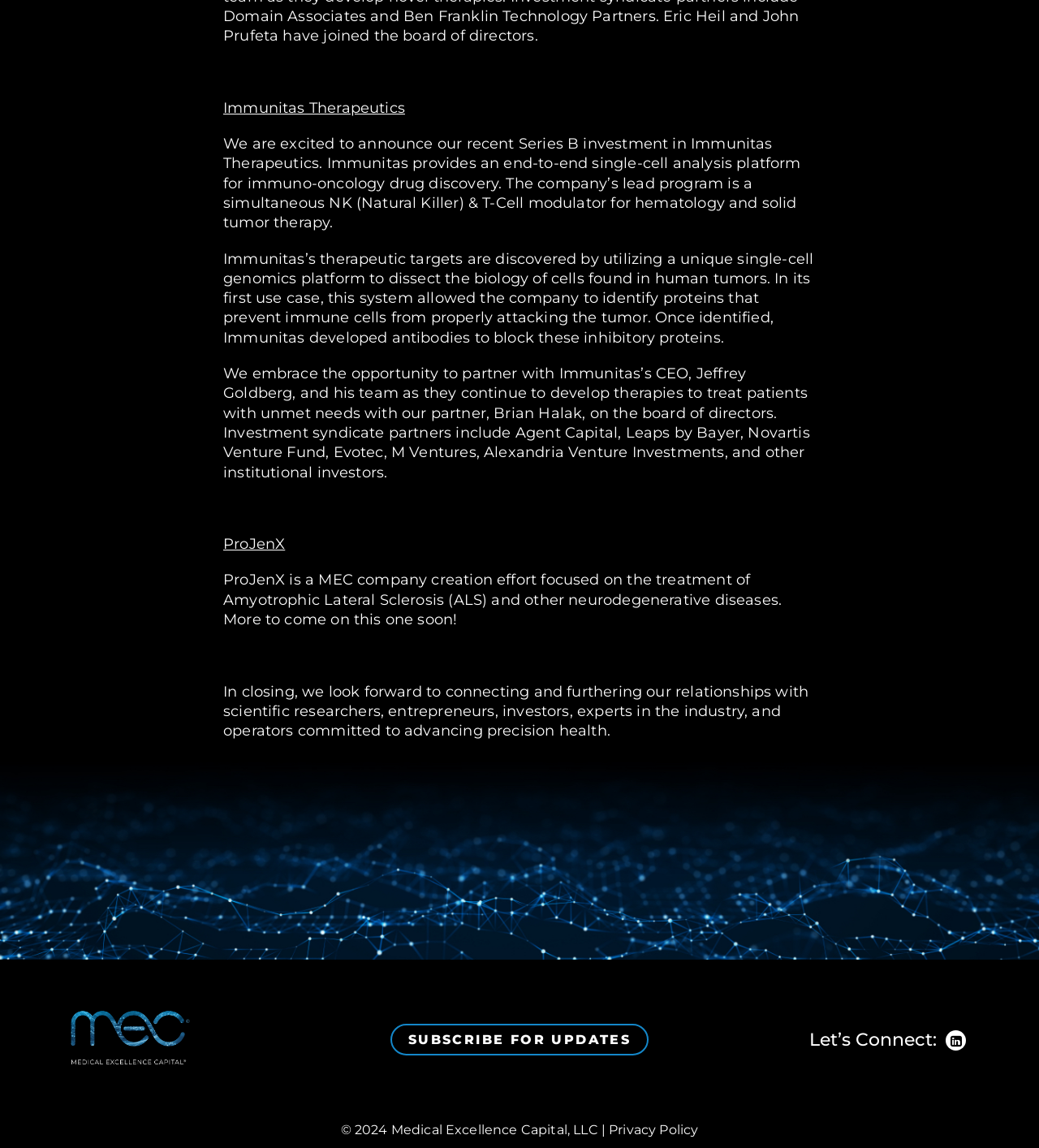Refer to the image and provide an in-depth answer to the question: 
How many companies are mentioned as investment syndicate partners?

The webpage mentions Agent Capital, Leaps by Bayer, Novartis Venture Fund, Evotec, M Ventures, Alexandria Venture Investments, and other institutional investors as investment syndicate partners, which totals 7 companies.